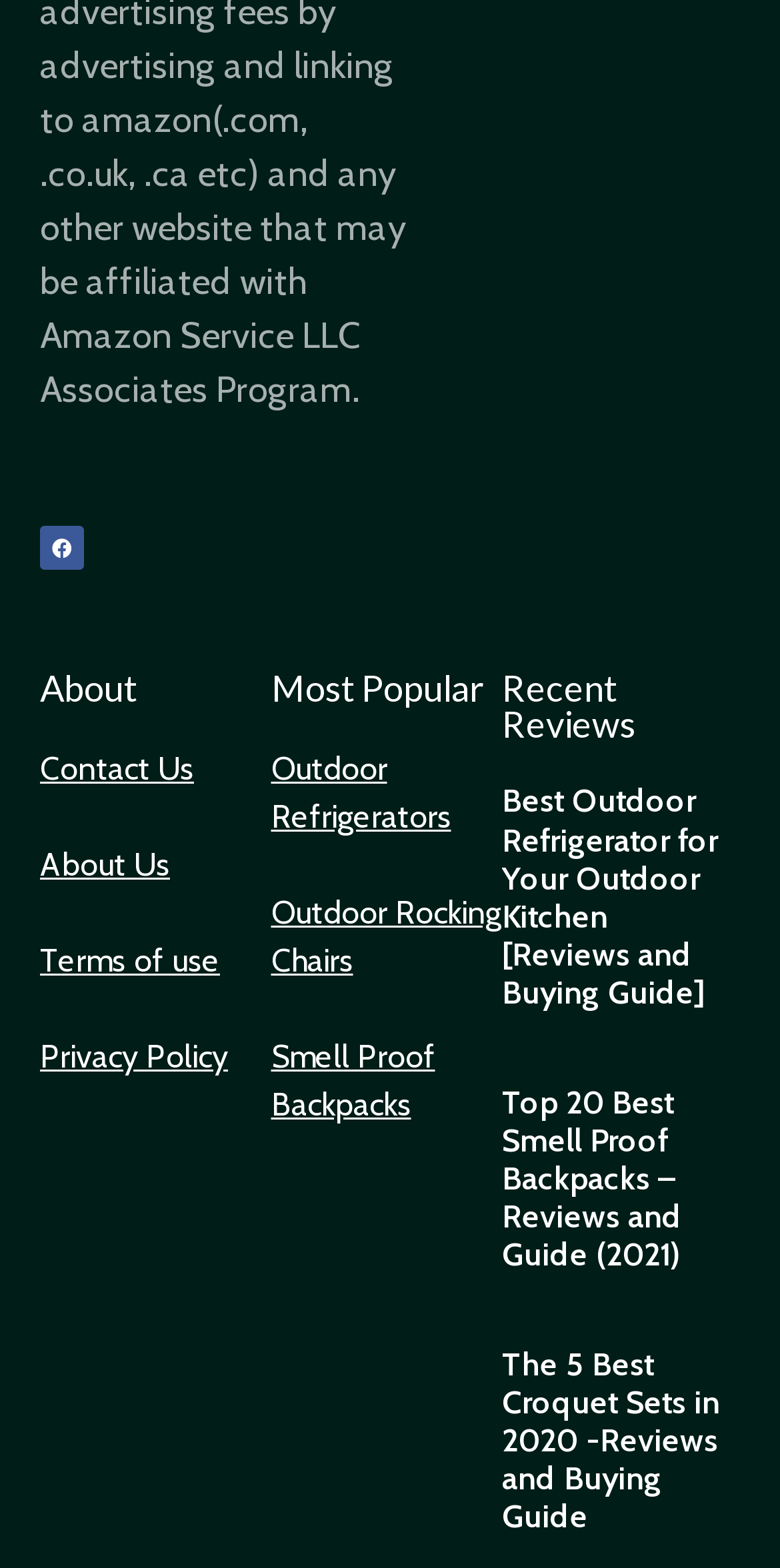Find the bounding box coordinates for the element that must be clicked to complete the instruction: "Read about the website". The coordinates should be four float numbers between 0 and 1, indicated as [left, top, right, bottom].

[0.051, 0.428, 0.347, 0.451]